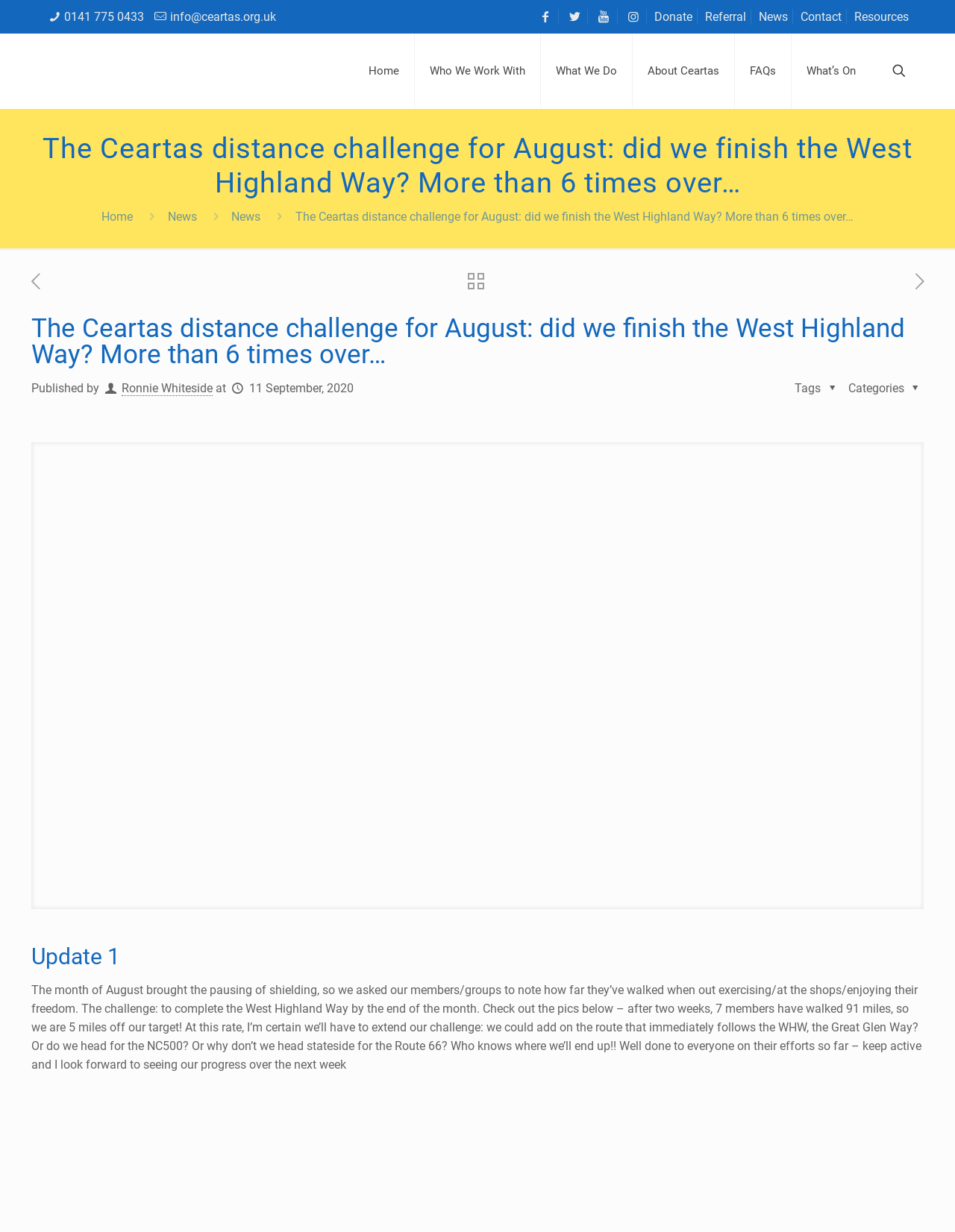Provide the bounding box coordinates of the area you need to click to execute the following instruction: "read the previous post".

[0.023, 0.22, 0.051, 0.238]